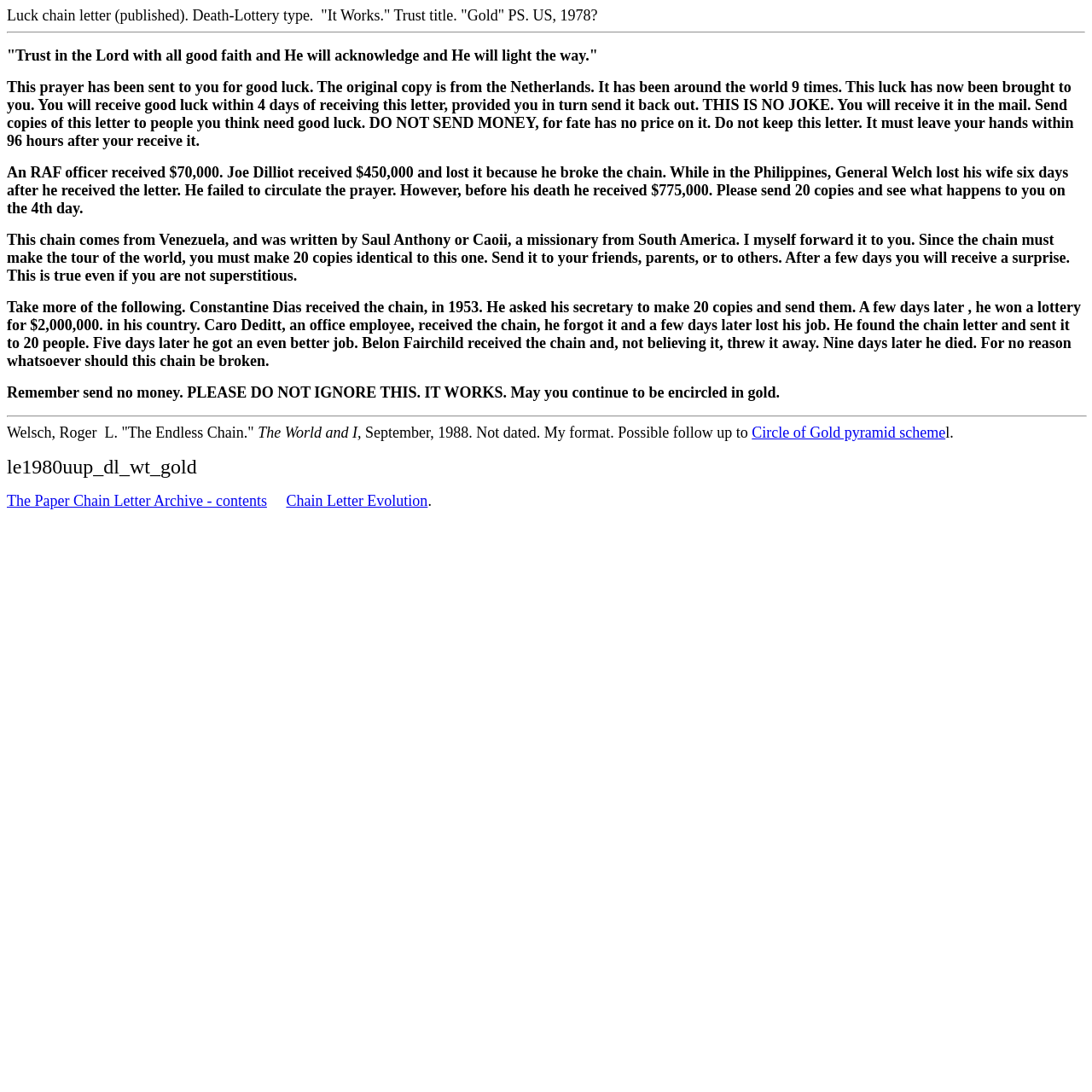Respond to the following query with just one word or a short phrase: 
What is the origin of the luck chain letter?

Netherlands